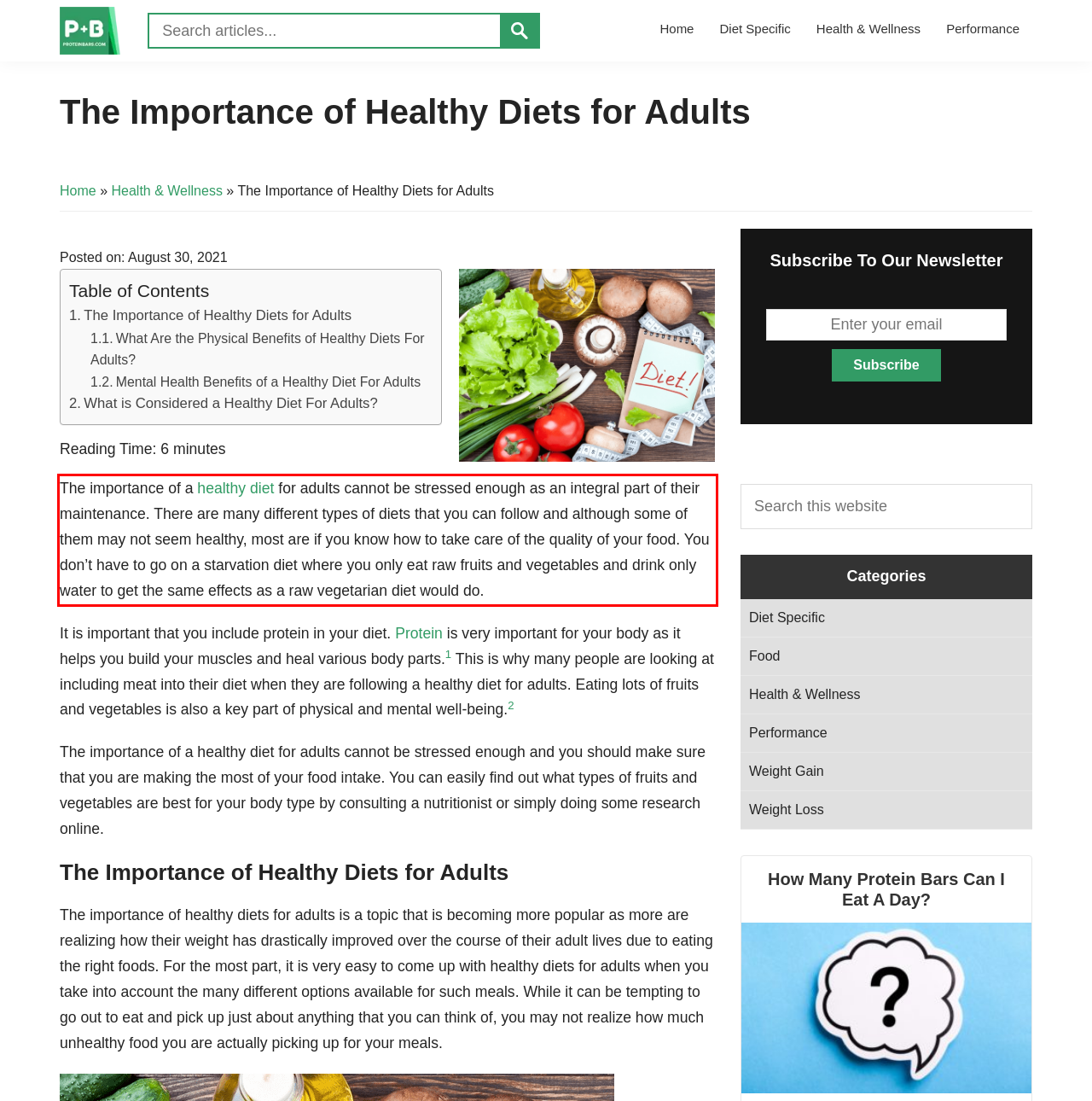Examine the screenshot of the webpage, locate the red bounding box, and generate the text contained within it.

The importance of a healthy diet for adults cannot be stressed enough as an integral part of their maintenance. There are many different types of diets that you can follow and although some of them may not seem healthy, most are if you know how to take care of the quality of your food. You don’t have to go on a starvation diet where you only eat raw fruits and vegetables and drink only water to get the same effects as a raw vegetarian diet would do.